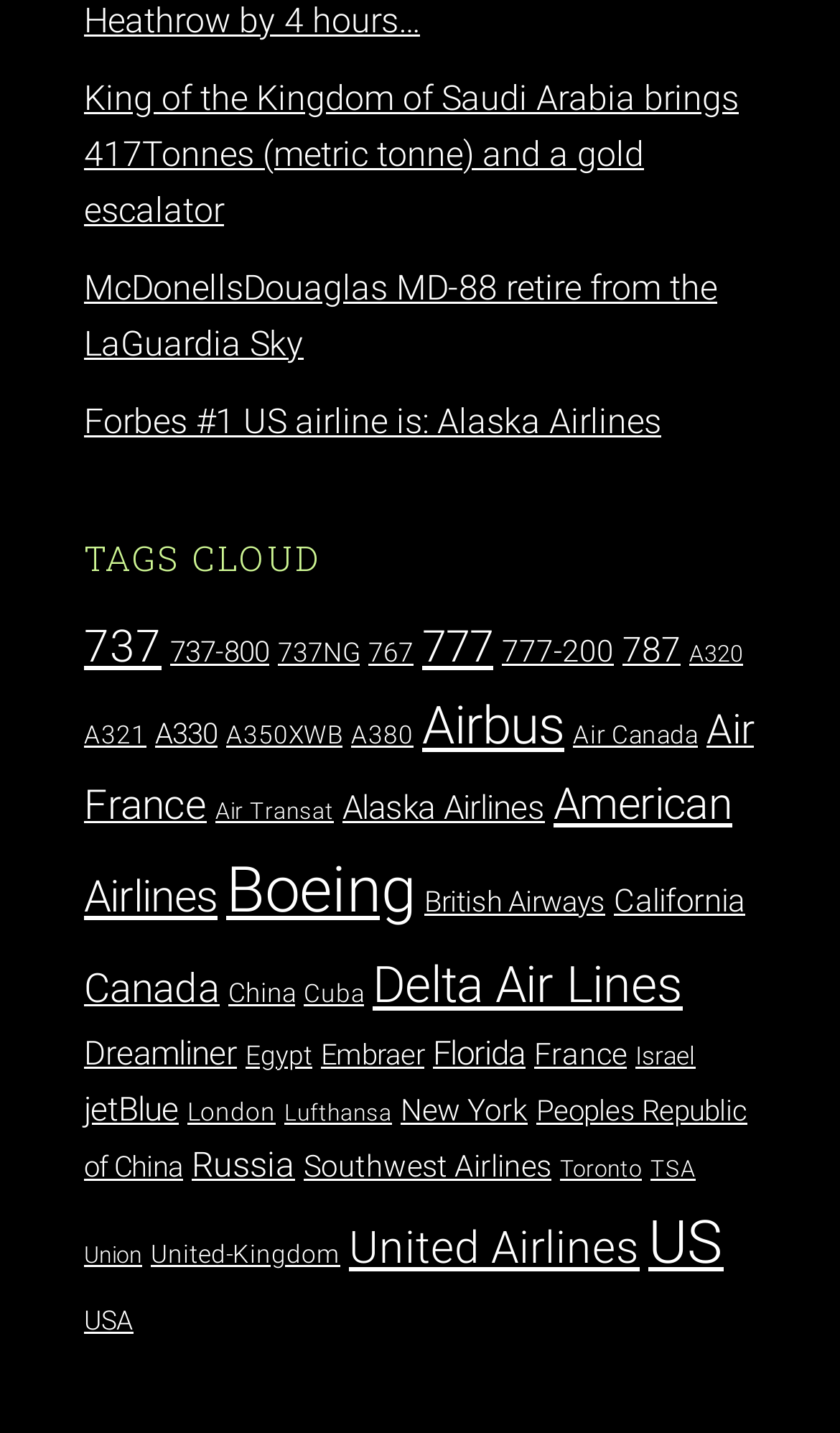What is the most popular airline on the webpage?
Based on the screenshot, respond with a single word or phrase.

United Airlines